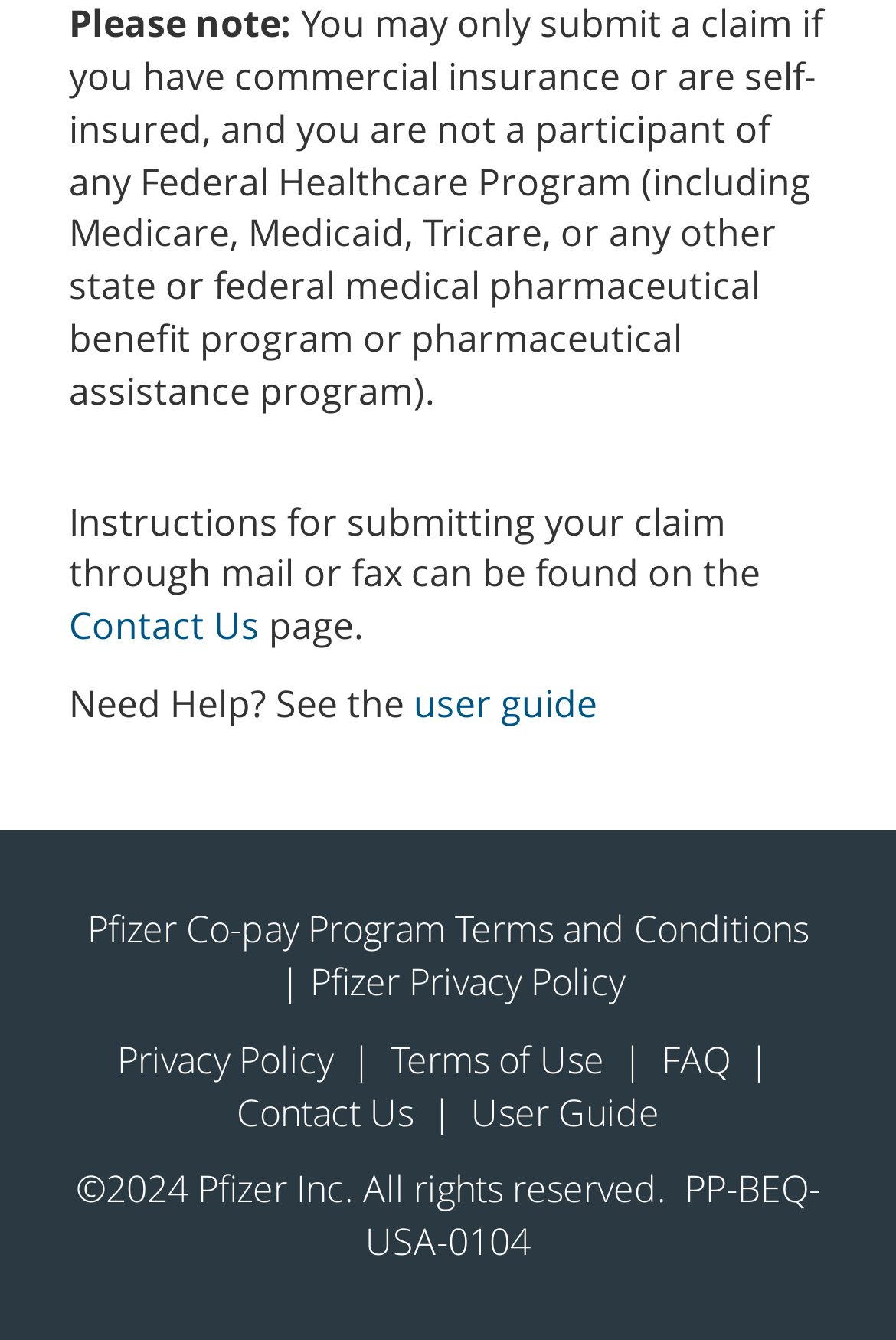Please determine the bounding box coordinates of the element's region to click for the following instruction: "Go to FAQ".

[0.738, 0.771, 0.815, 0.809]